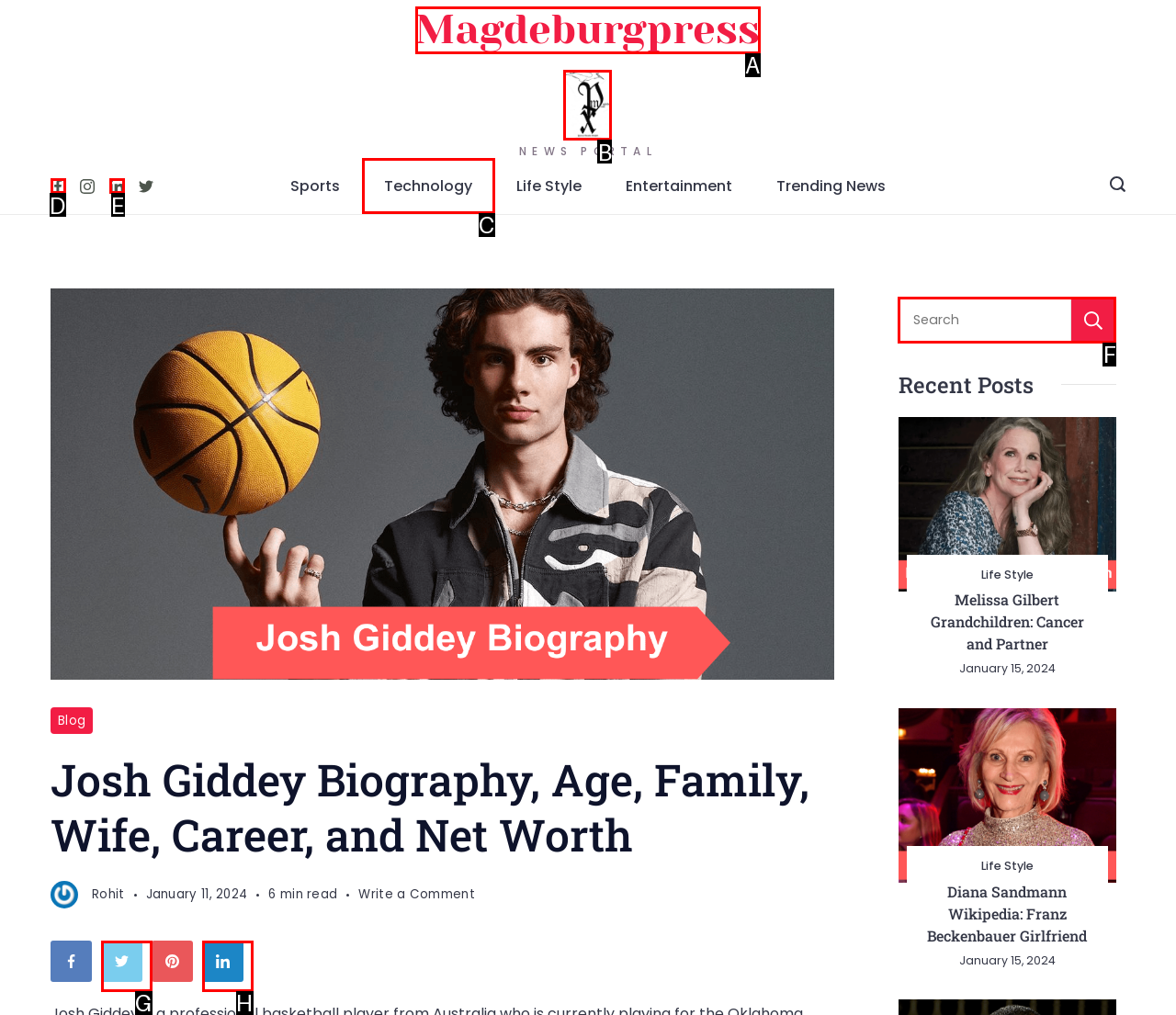To execute the task: Search for something, which one of the highlighted HTML elements should be clicked? Answer with the option's letter from the choices provided.

F